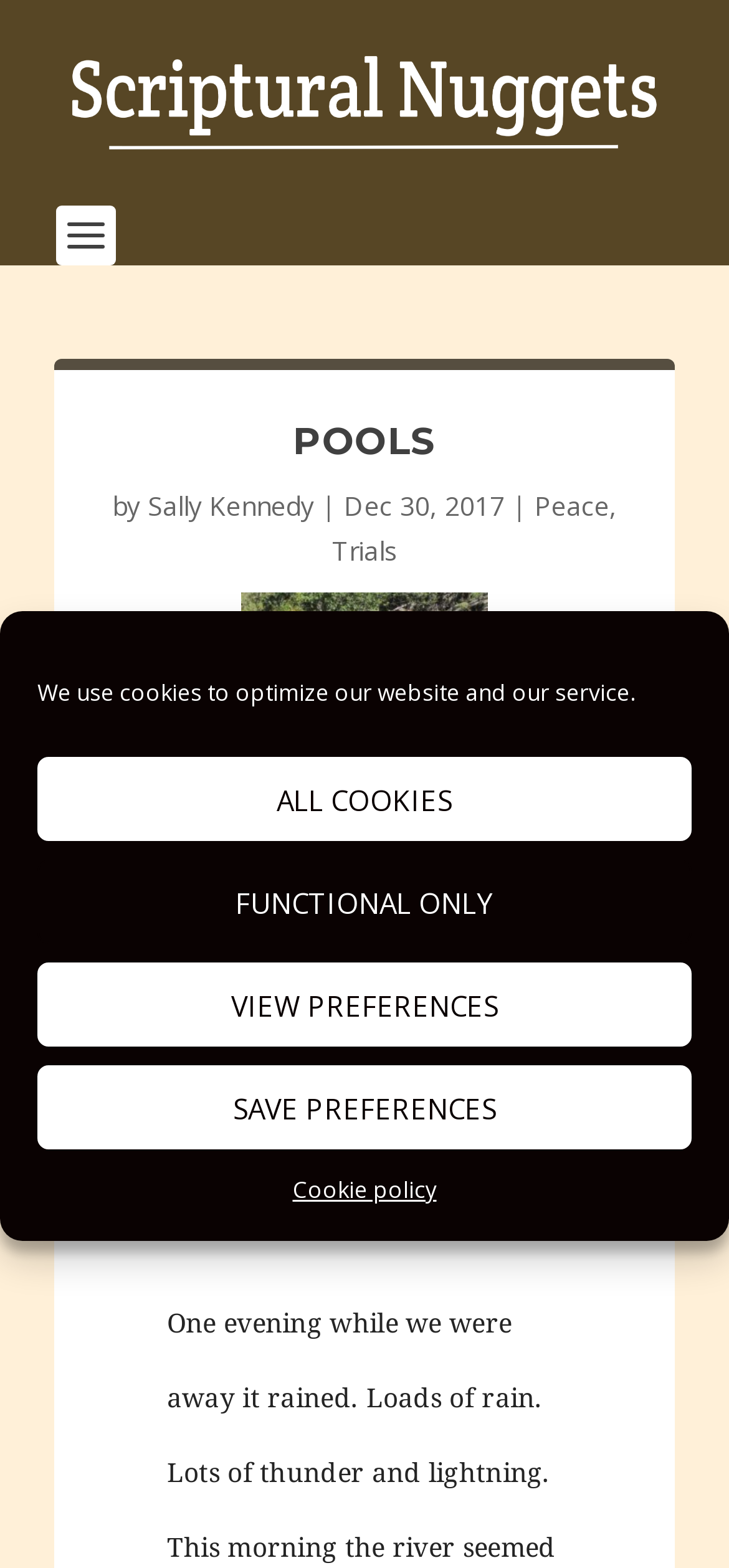Show the bounding box coordinates of the region that should be clicked to follow the instruction: "click the link to view Trials."

[0.455, 0.339, 0.545, 0.362]